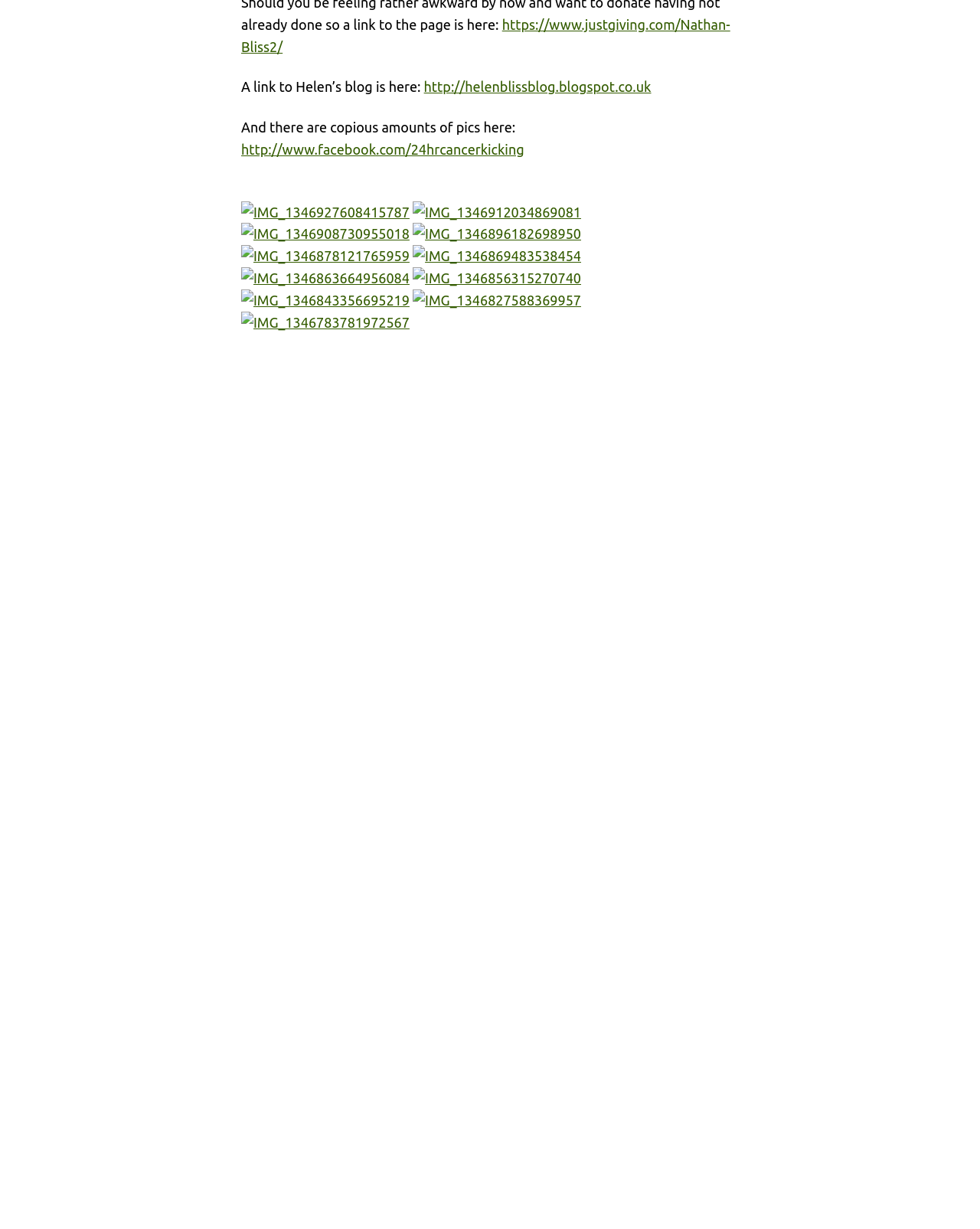Highlight the bounding box coordinates of the element you need to click to perform the following instruction: "Leave a reply."

[0.246, 0.81, 0.754, 0.841]